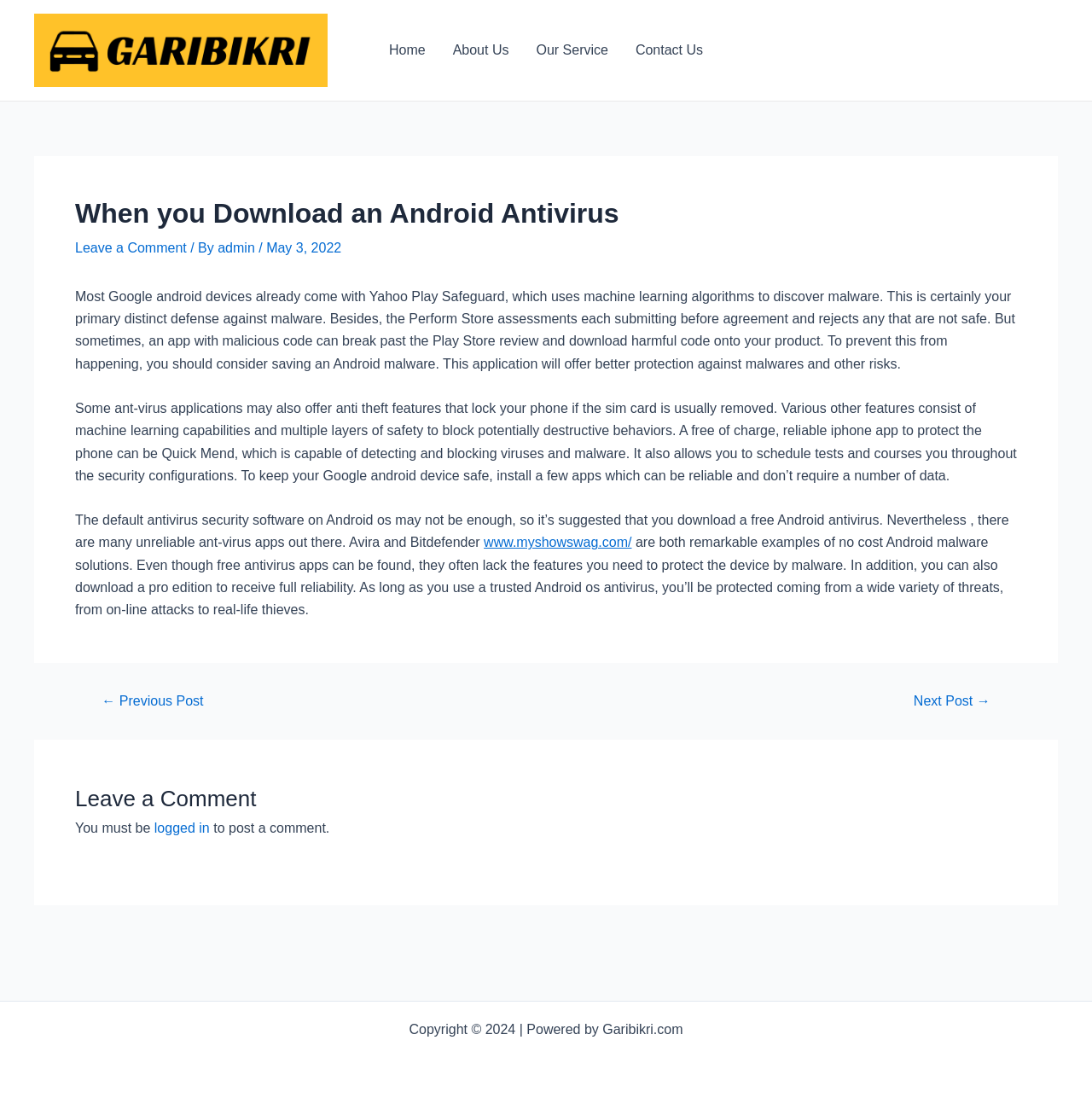Find the bounding box coordinates for the area that should be clicked to accomplish the instruction: "Click on the 'About Us' link".

[0.402, 0.026, 0.478, 0.065]